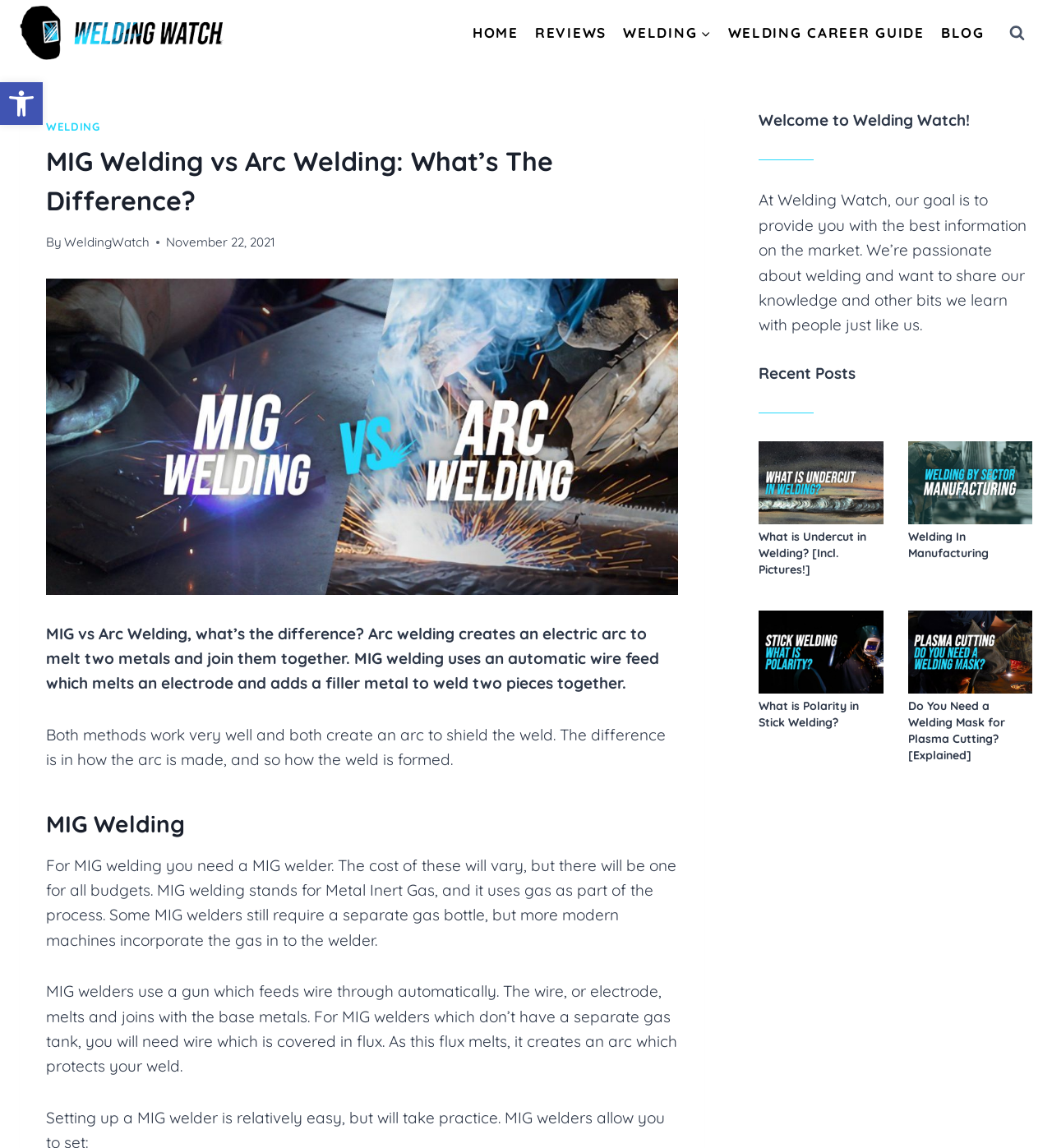What are the recent posts on Welding Watch?
Refer to the image and provide a detailed answer to the question.

The webpage shows three recent posts on Welding Watch, which are 'What is Undercut in Welding?', 'Welding In Manufacturing', and 'What is Polarity in Stick Welding'.